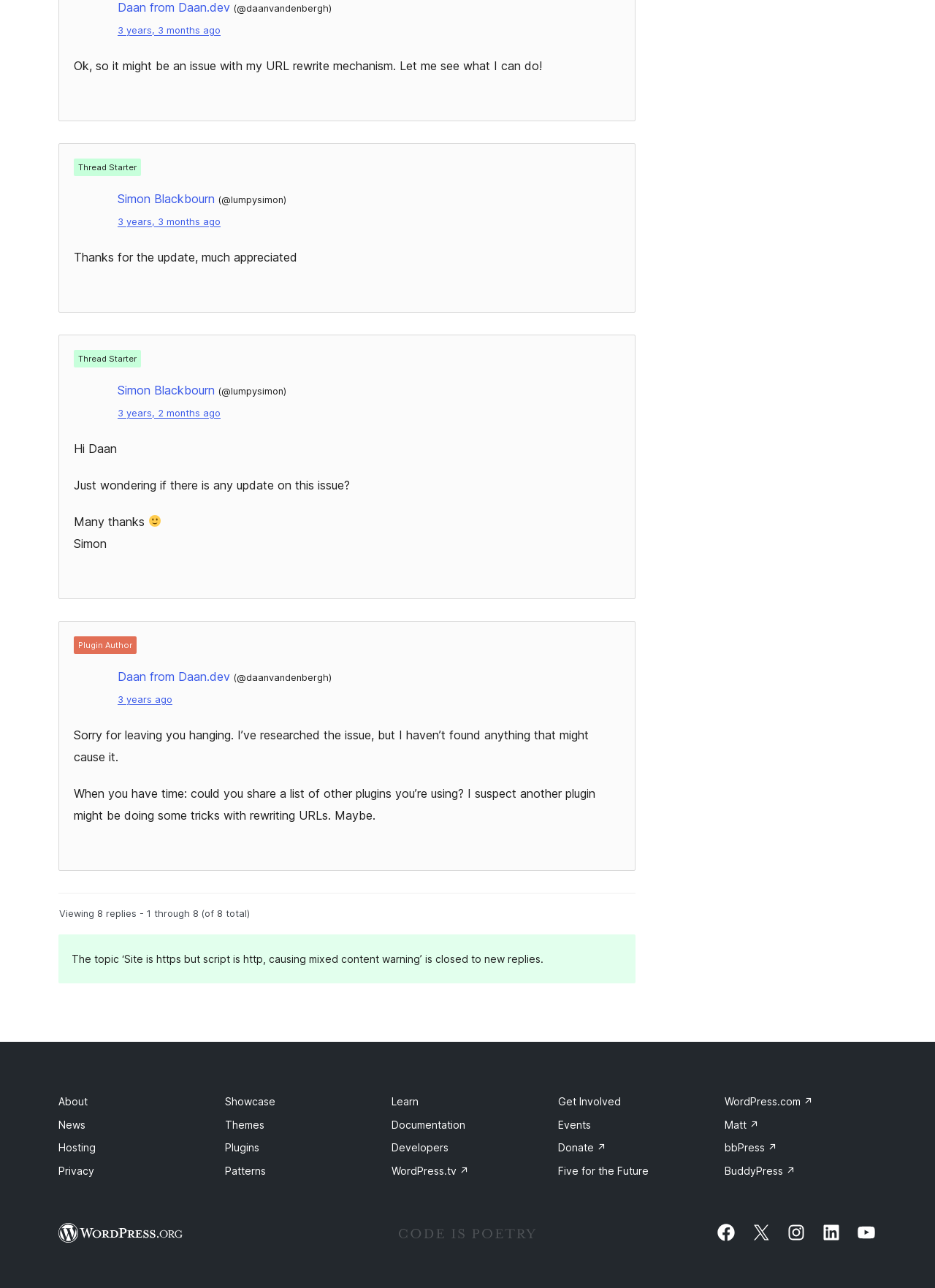By analyzing the image, answer the following question with a detailed response: Who is the thread starter?

I determined the thread starter by looking at the text 'This person created the thread' and the corresponding username 'Simon Blackbourn'.